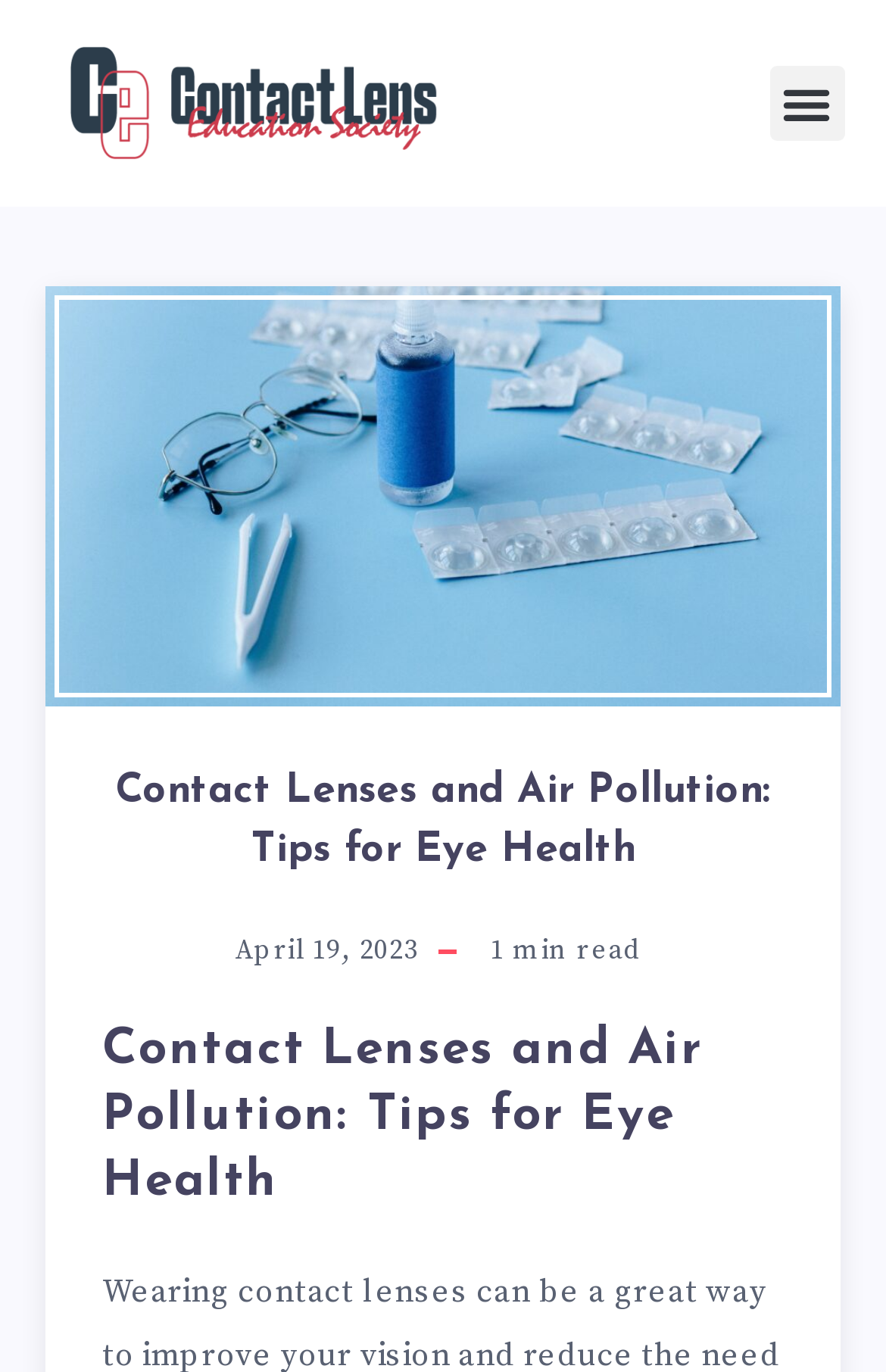Refer to the image and provide an in-depth answer to the question: 
What is the topic of the article?

I found the topic of the article by looking at the heading elements in the header section, which contain the text 'Contact Lenses and Air Pollution: Tips for Eye Health'.